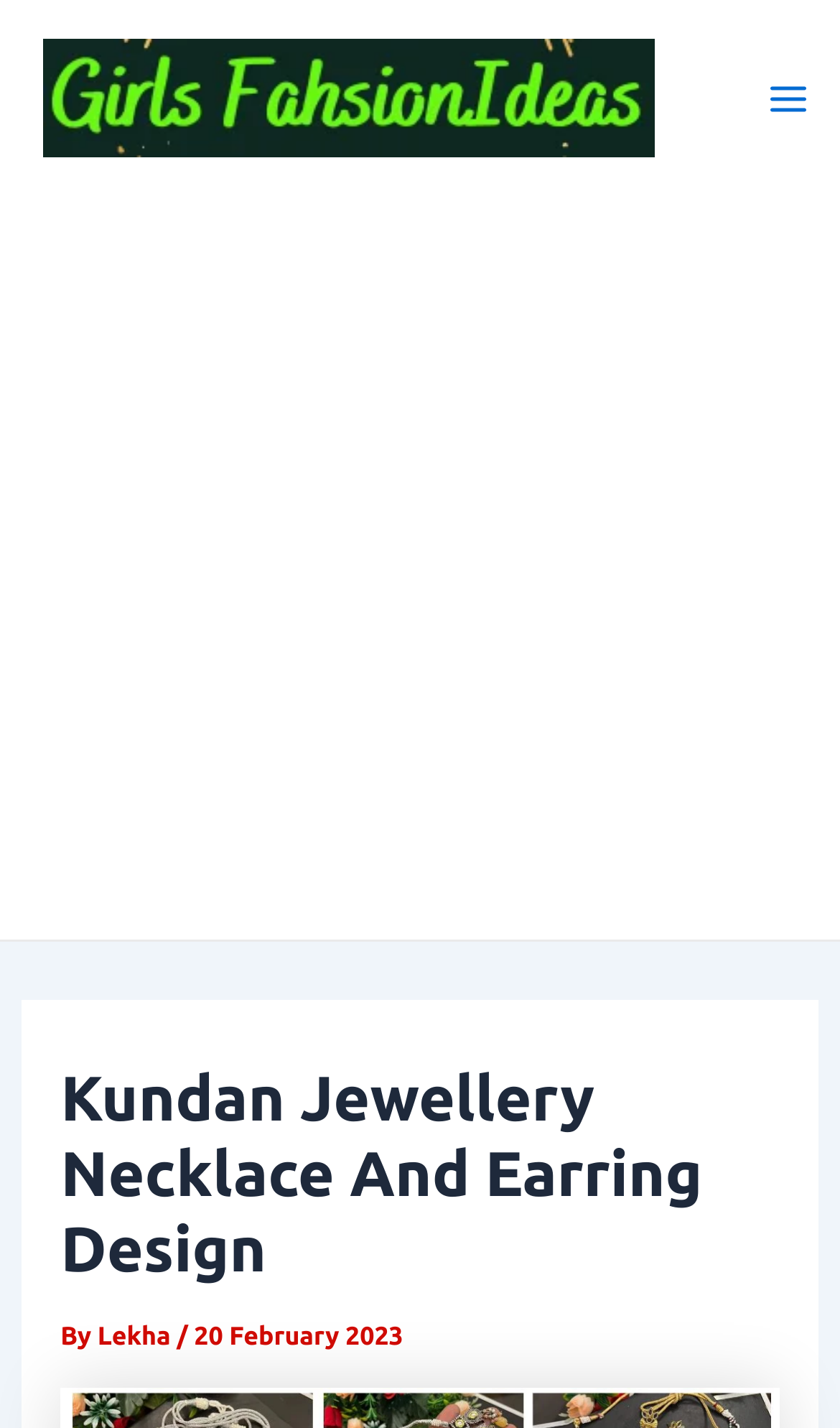Extract the bounding box coordinates for the UI element described by the text: "Lekha". The coordinates should be in the form of [left, top, right, bottom] with values between 0 and 1.

[0.116, 0.926, 0.21, 0.946]